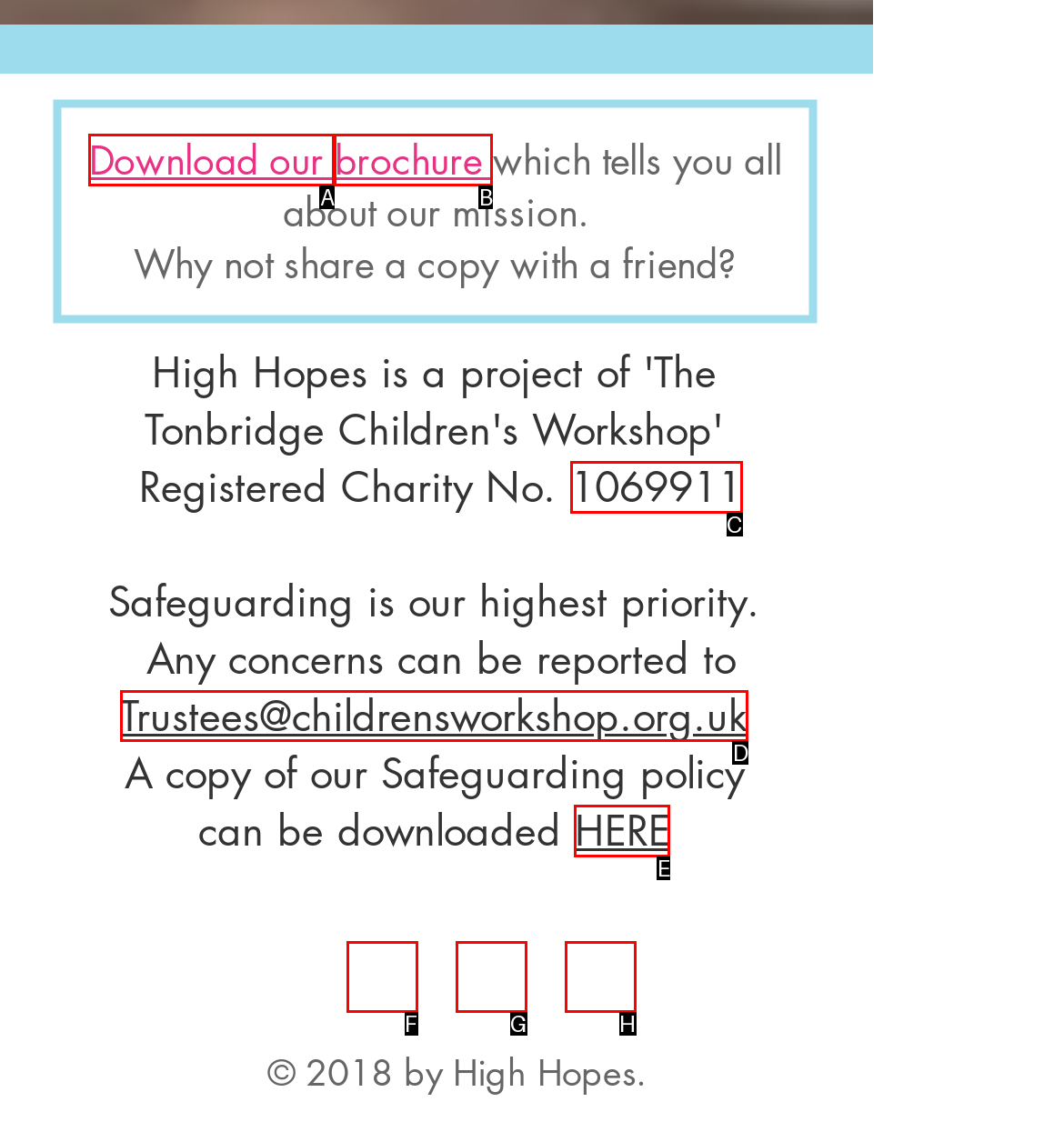Indicate which lettered UI element to click to fulfill the following task: Report concerns to Trustees
Provide the letter of the correct option.

D